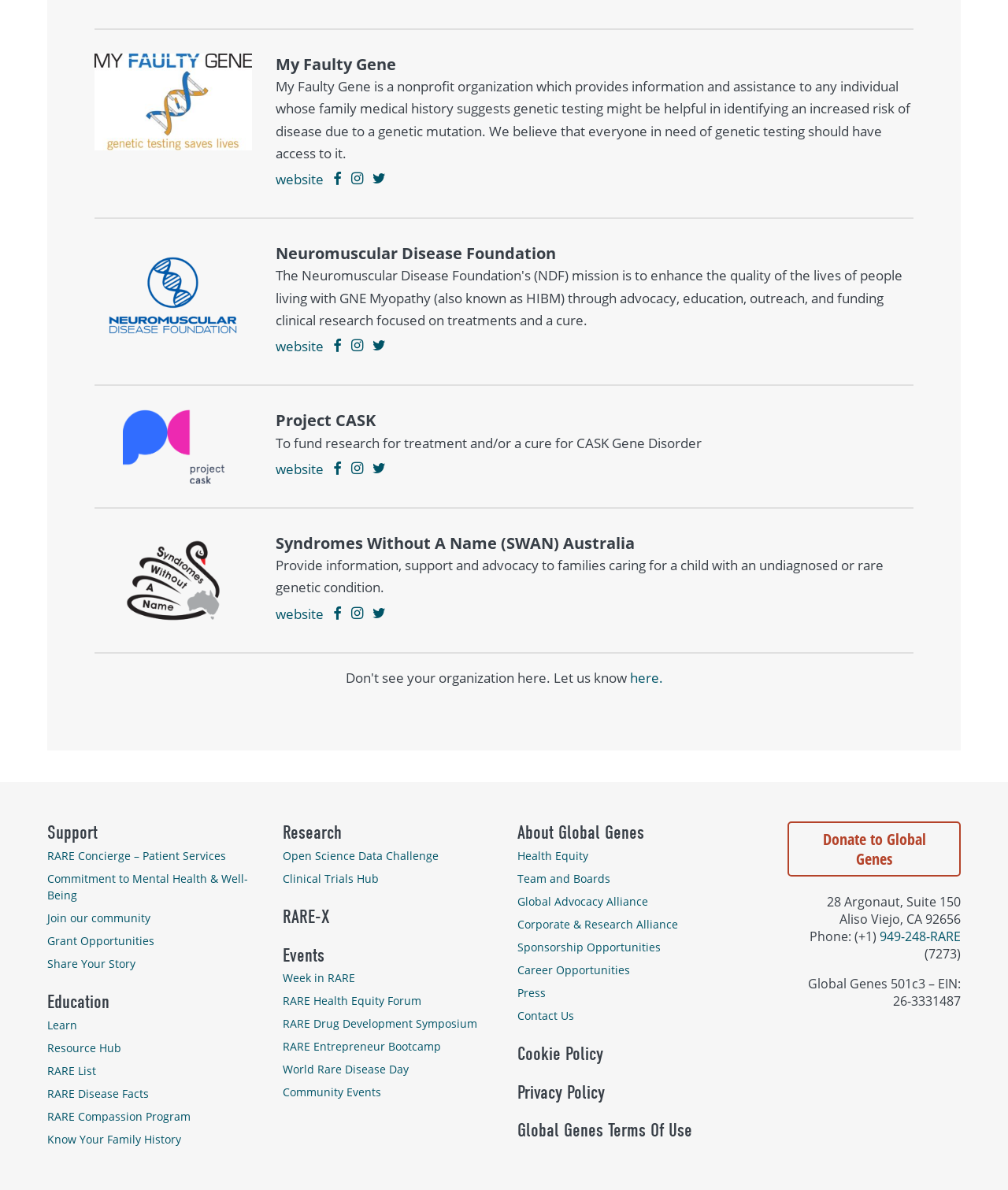Please identify the bounding box coordinates of the clickable region that I should interact with to perform the following instruction: "Click on the 'My Faulty Gene' link". The coordinates should be expressed as four float numbers between 0 and 1, i.e., [left, top, right, bottom].

[0.27, 0.139, 0.324, 0.163]